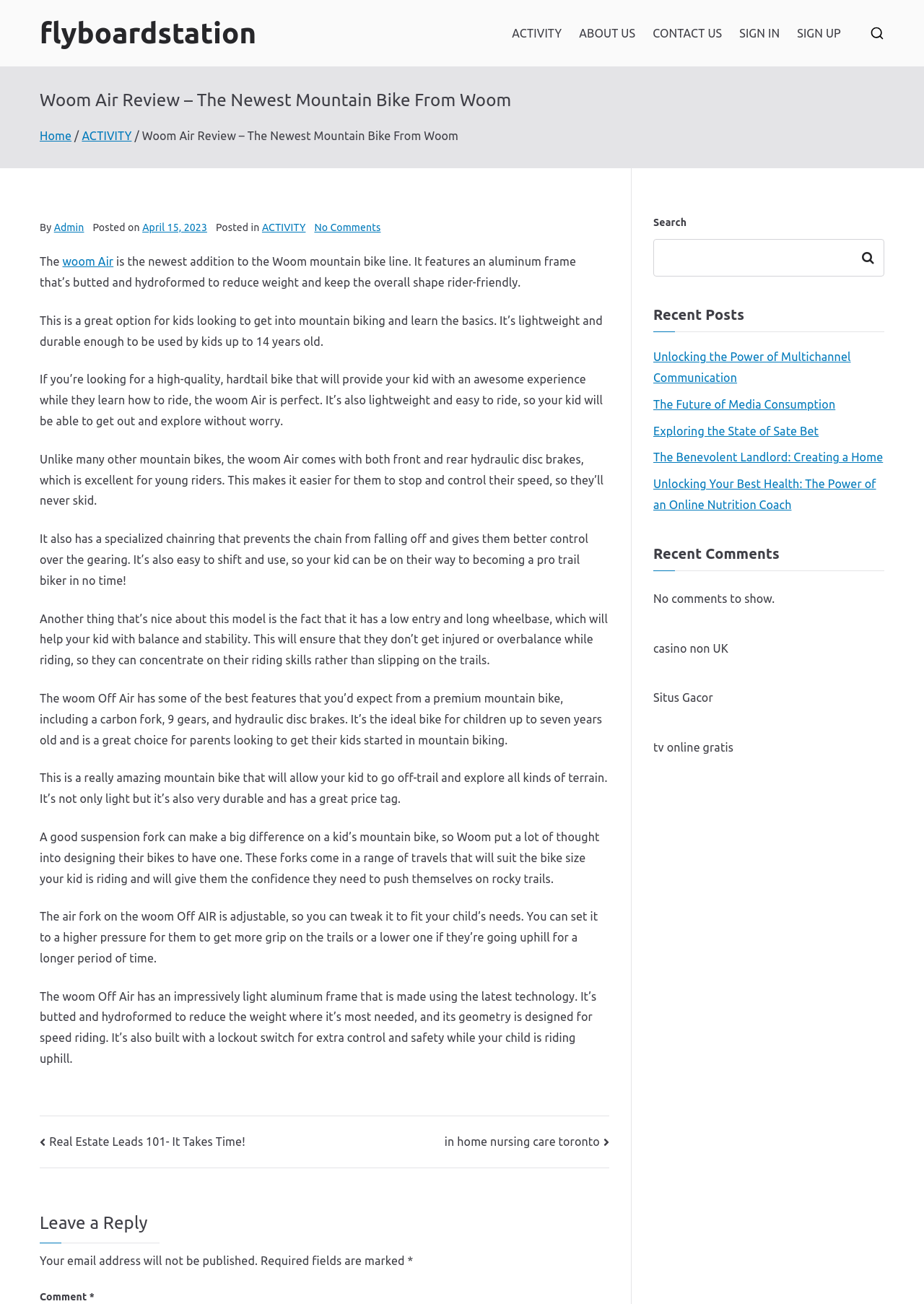Could you locate the bounding box coordinates for the section that should be clicked to accomplish this task: "Leave a reply".

[0.043, 0.929, 0.172, 0.953]